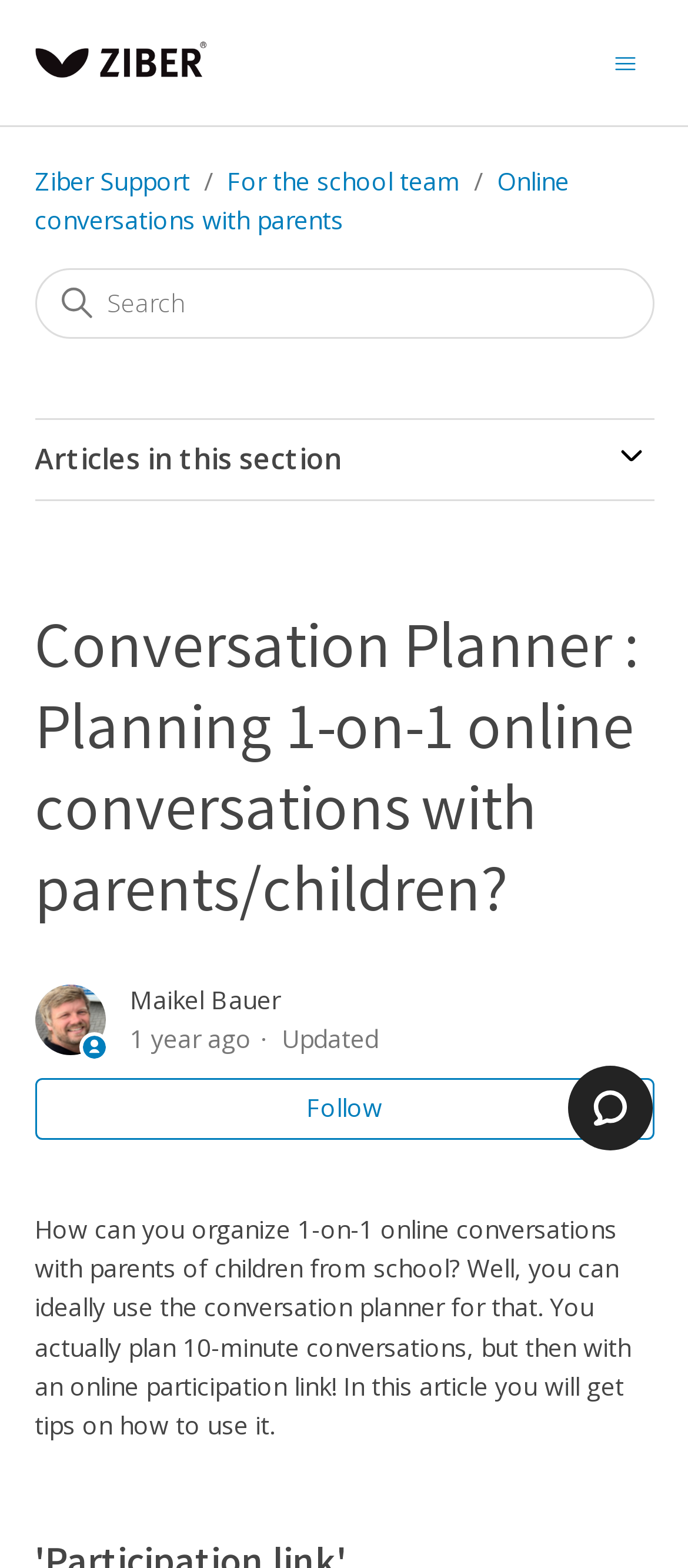Using the elements shown in the image, answer the question comprehensively: What is the function of the button with the text 'Follow Article'?

The button with the text 'Follow Article' allows users to follow the article, as indicated by its description and functionality on the webpage.